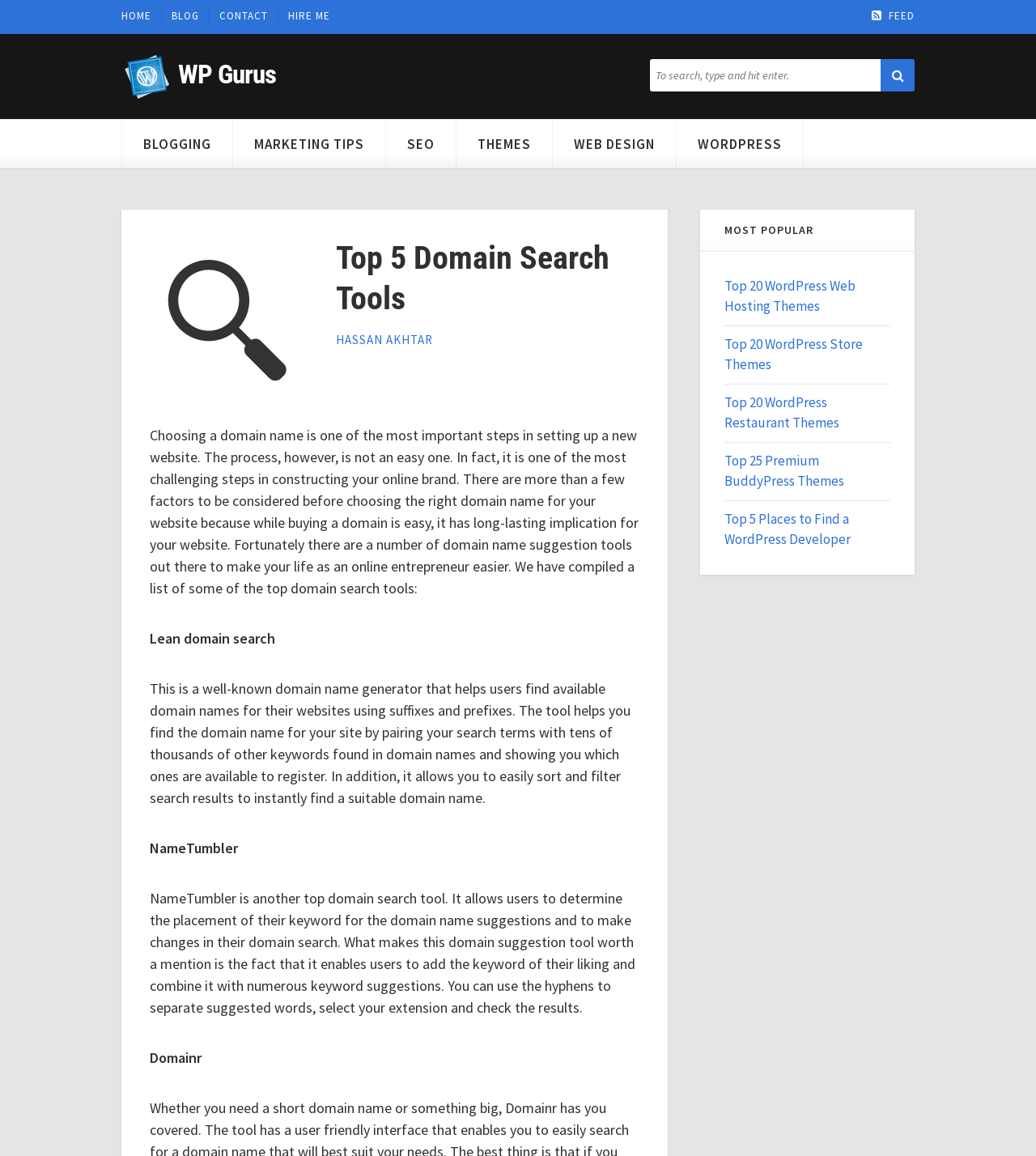Please identify the bounding box coordinates of the element that needs to be clicked to perform the following instruction: "search for a domain".

[0.627, 0.029, 0.883, 0.101]